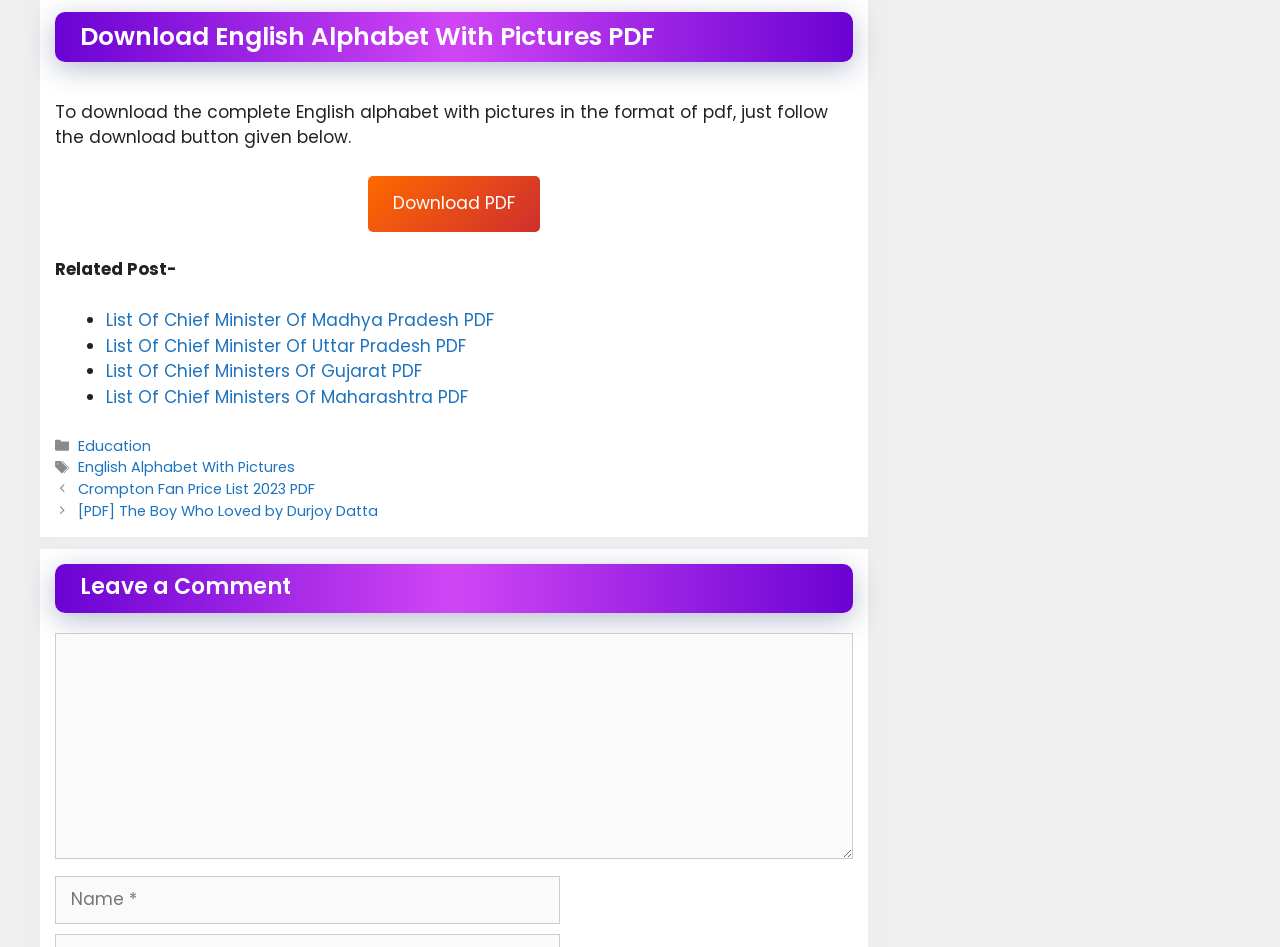Please determine the bounding box coordinates of the area that needs to be clicked to complete this task: 'View List Of Chief Minister Of Madhya Pradesh PDF'. The coordinates must be four float numbers between 0 and 1, formatted as [left, top, right, bottom].

[0.083, 0.326, 0.386, 0.351]